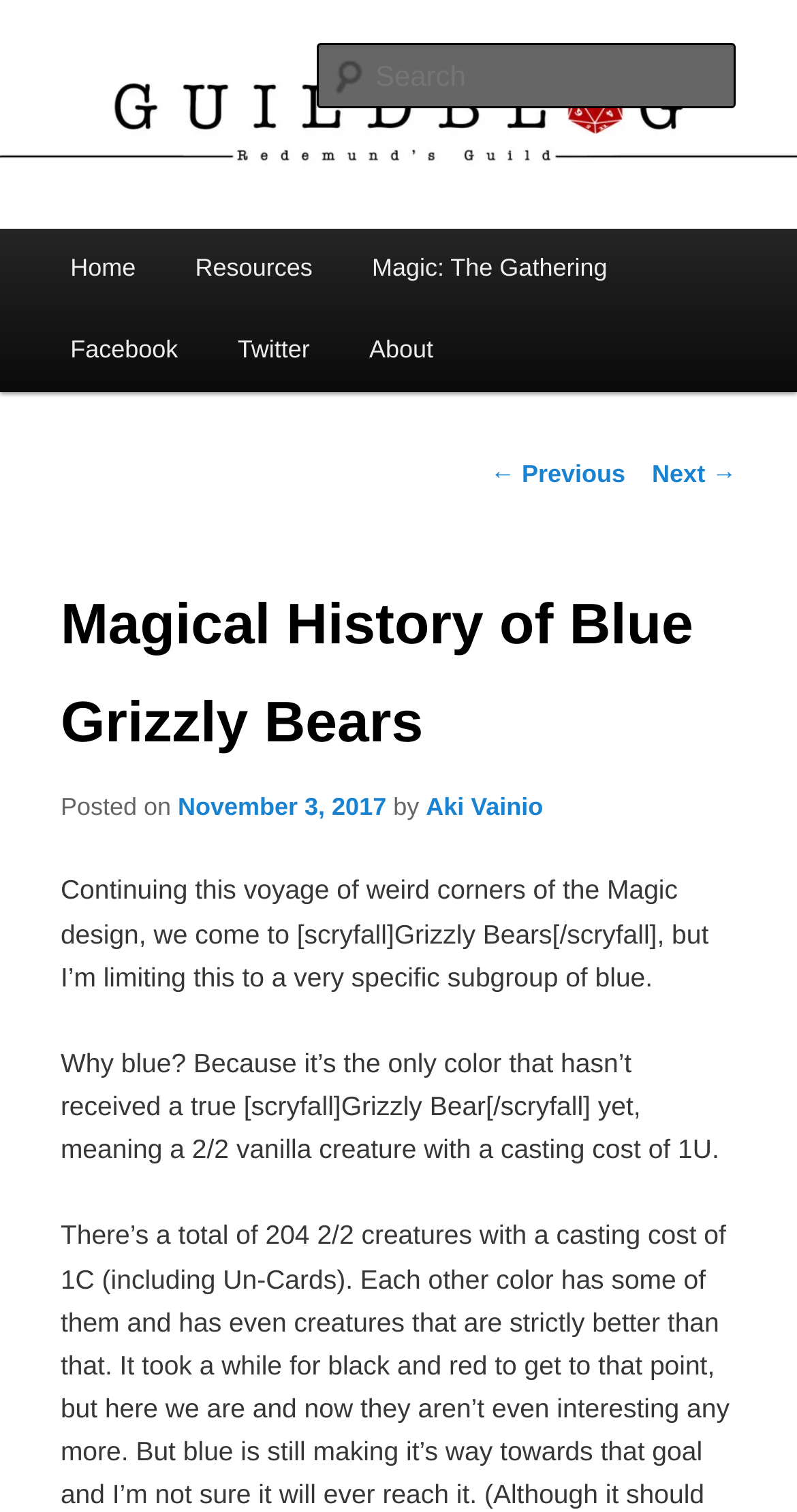Please give a short response to the question using one word or a phrase:
What is the author of the current post?

Aki Vainio